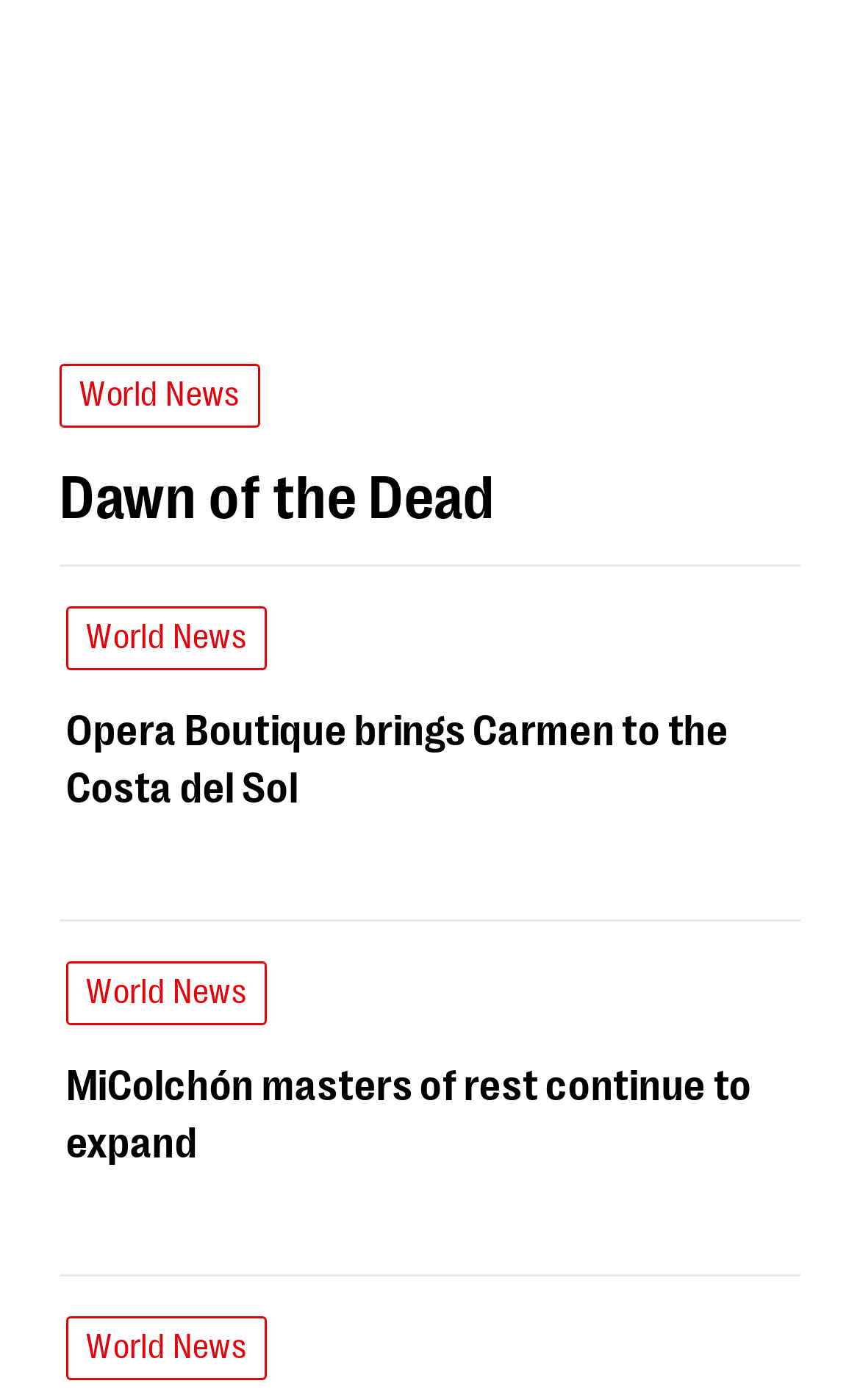Please provide the bounding box coordinates for the element that needs to be clicked to perform the following instruction: "Explore Opera Boutique brings Carmen to the Costa del Sol". The coordinates should be given as four float numbers between 0 and 1, i.e., [left, top, right, bottom].

[0.336, 0.581, 0.931, 0.663]